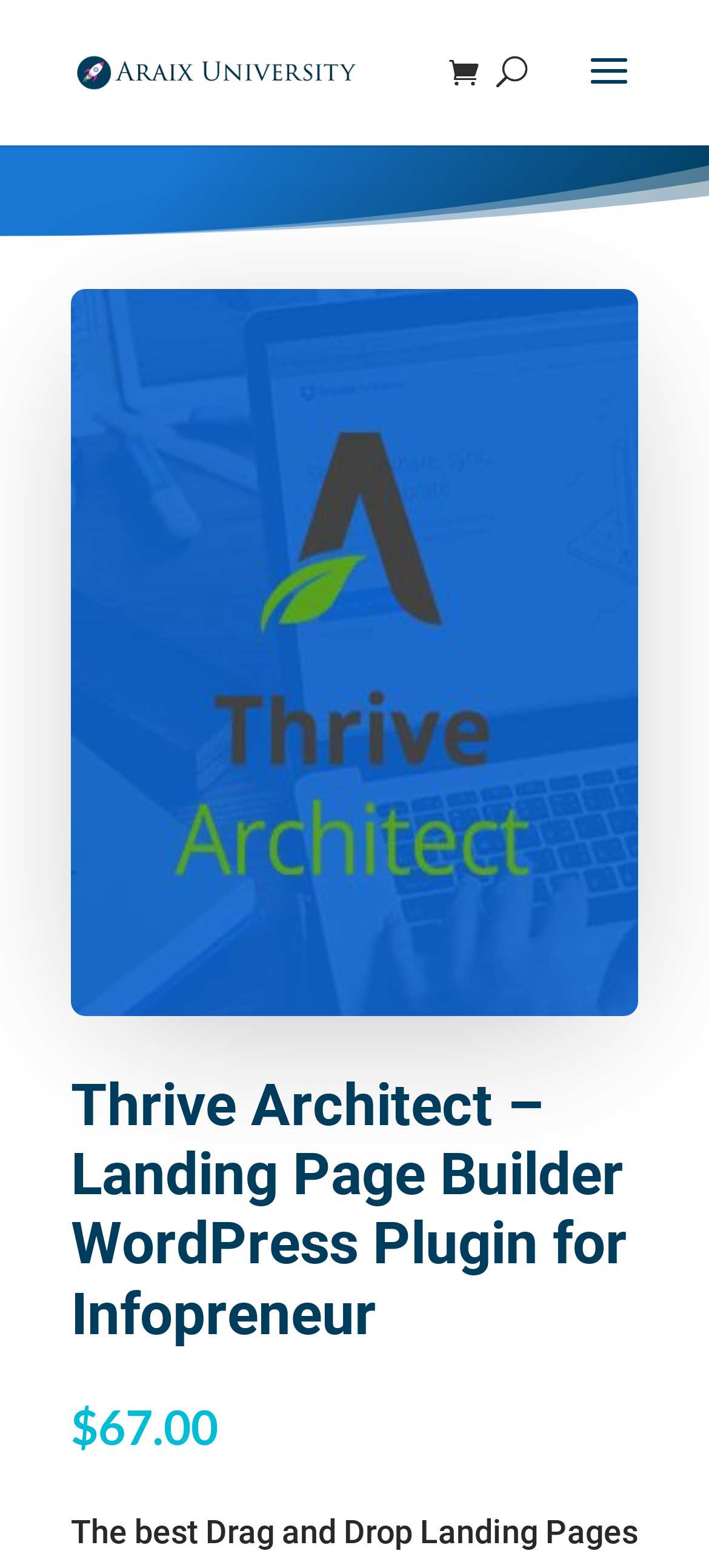What is the logo above the search bar?
Could you give a comprehensive explanation in response to this question?

The logo above the search bar is an image with the text 'Araix University' which suggests that it might be a university or an educational institution related to Thrive Architect.